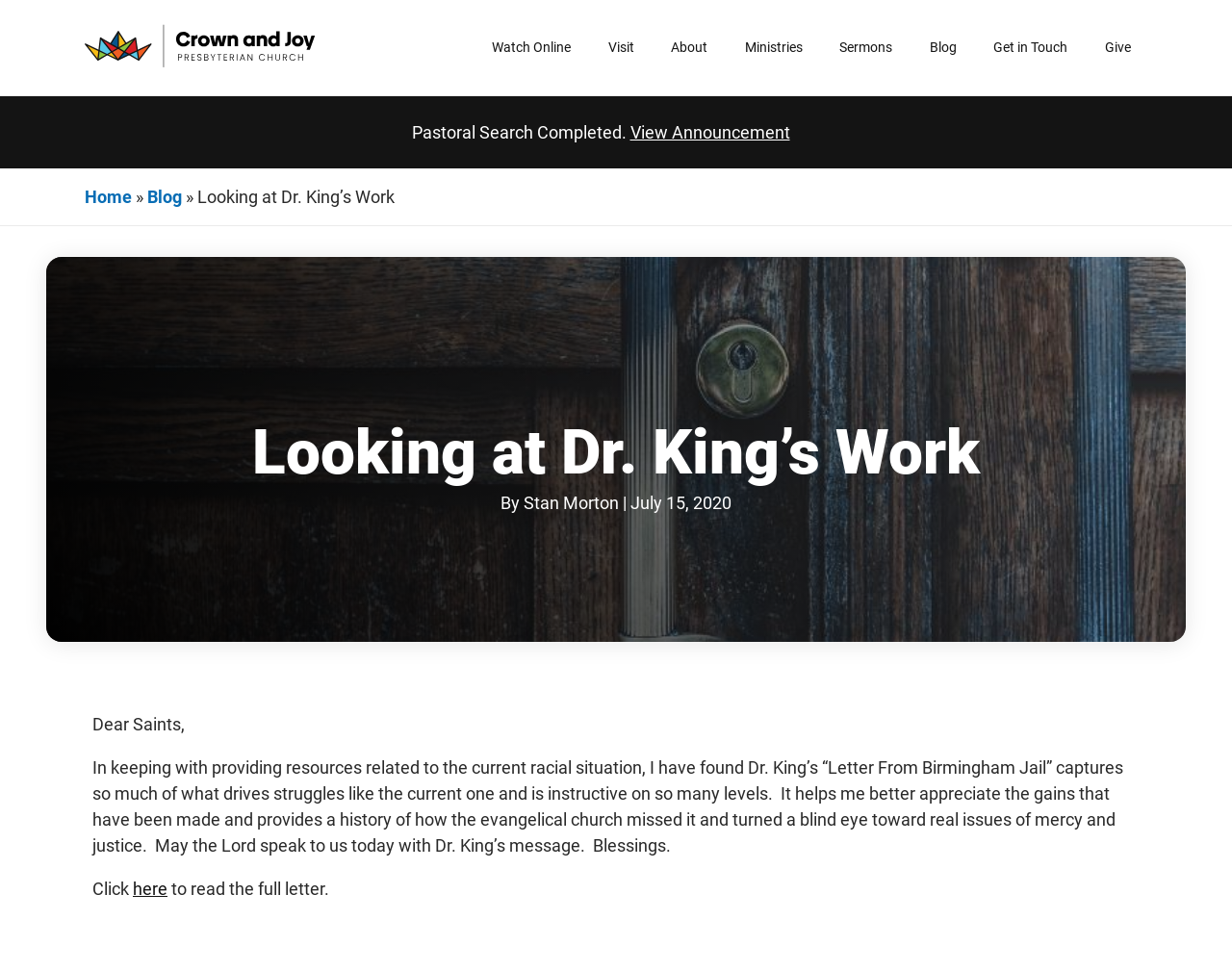Could you determine the bounding box coordinates of the clickable element to complete the instruction: "View announcement"? Provide the coordinates as four float numbers between 0 and 1, i.e., [left, top, right, bottom].

[0.511, 0.126, 0.641, 0.147]